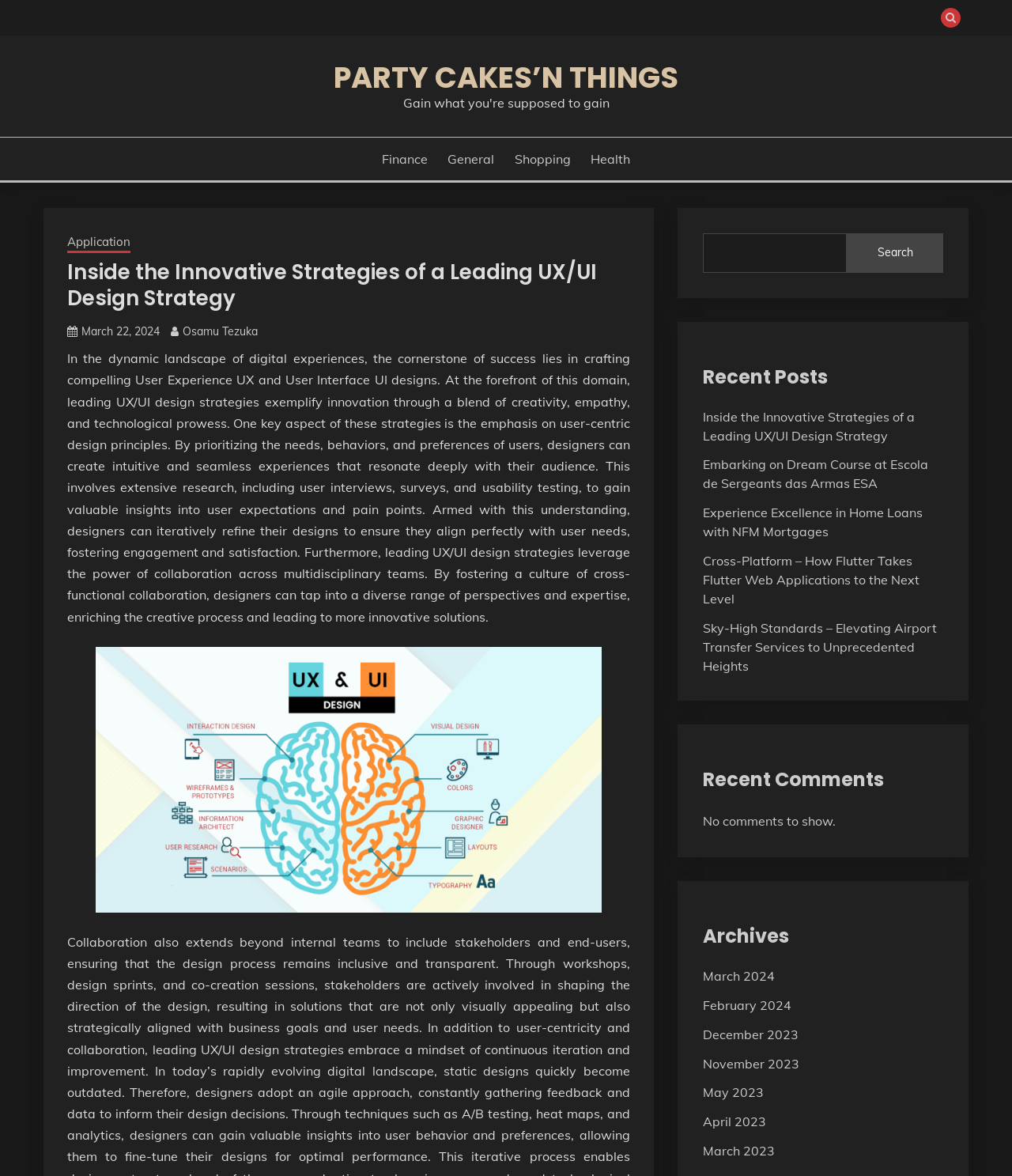Please identify the bounding box coordinates of the element on the webpage that should be clicked to follow this instruction: "Click the search button". The bounding box coordinates should be given as four float numbers between 0 and 1, formatted as [left, top, right, bottom].

[0.837, 0.198, 0.932, 0.232]